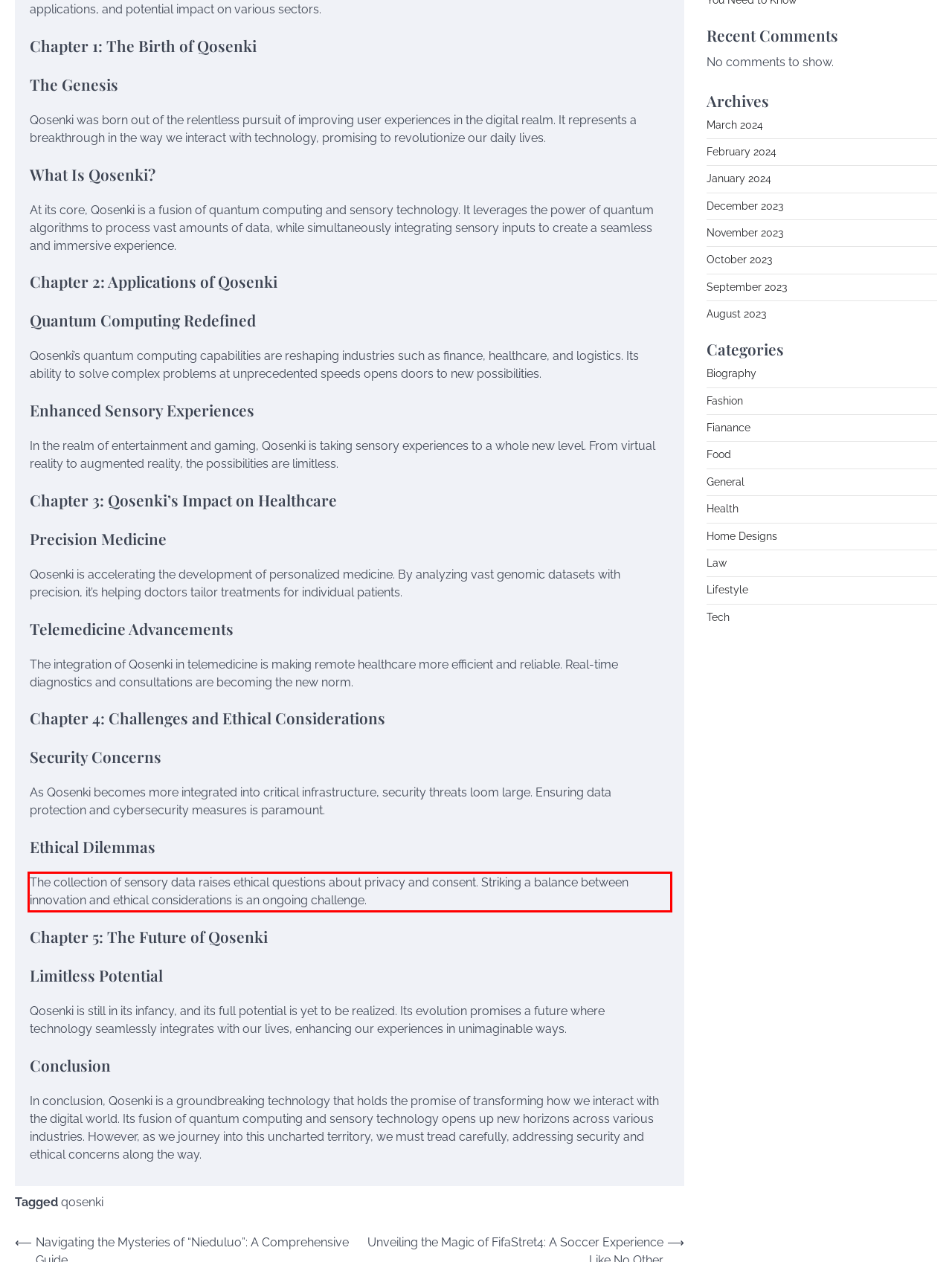You have a screenshot of a webpage, and there is a red bounding box around a UI element. Utilize OCR to extract the text within this red bounding box.

The collection of sensory data raises ethical questions about privacy and consent. Striking a balance between innovation and ethical considerations is an ongoing challenge.